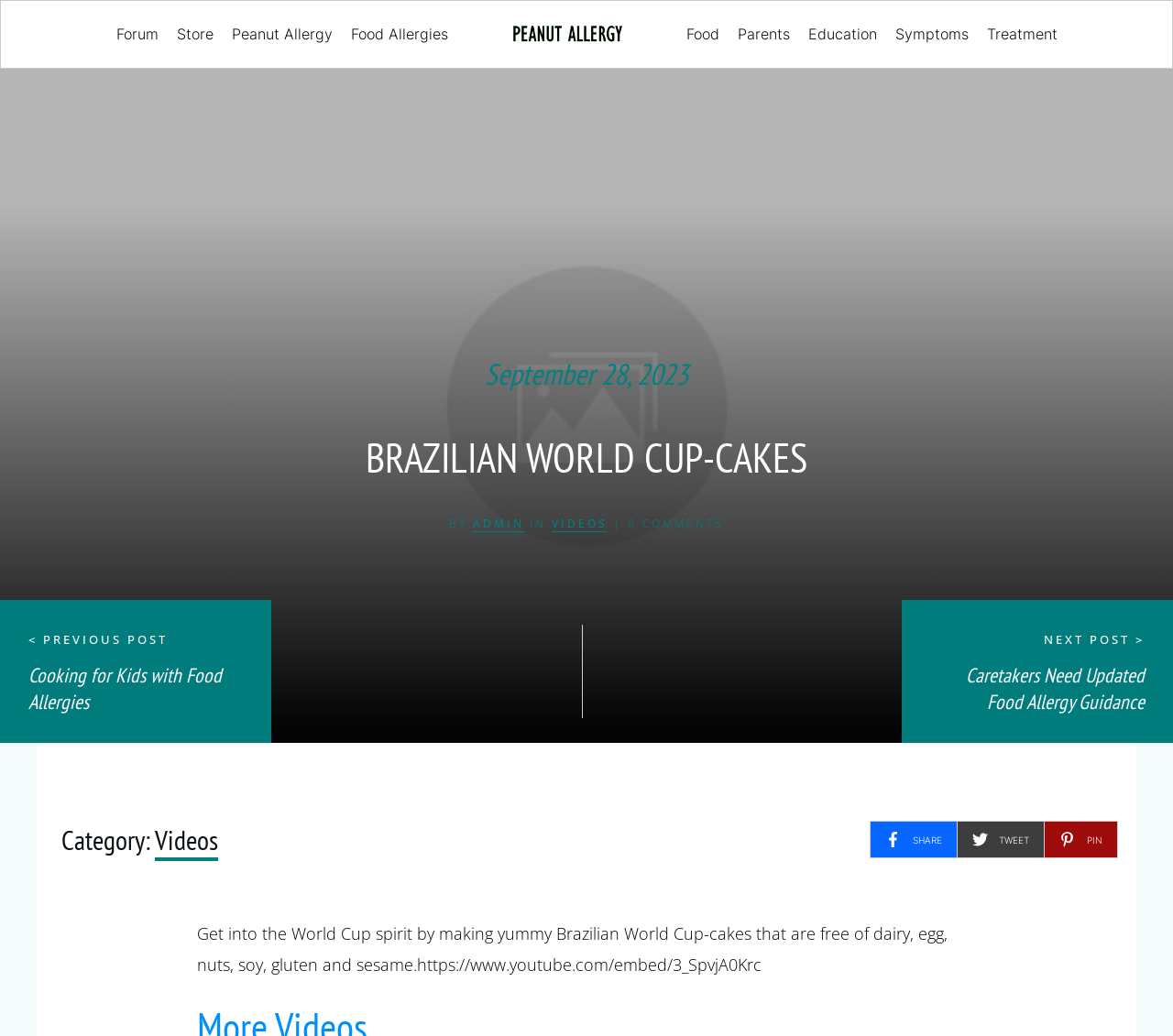Find the bounding box coordinates of the clickable area required to complete the following action: "Go to the forum".

[0.099, 0.025, 0.135, 0.042]